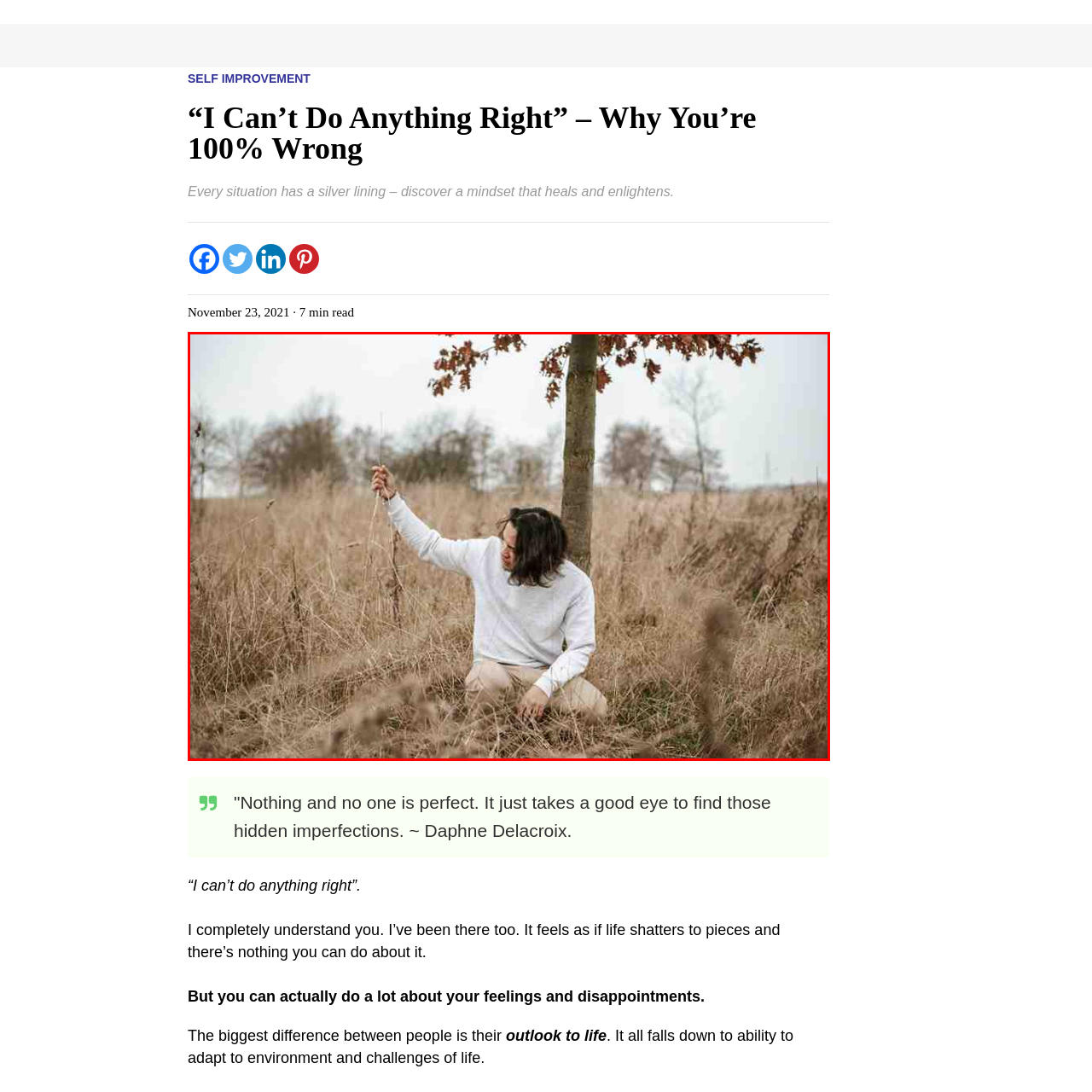What is the atmosphere of the outdoor setting?
Inspect the part of the image highlighted by the red bounding box and give a detailed answer to the question.

The caption describes the background as featuring a muted, overcast sky and distant trees, which contributes to a serene yet reflective atmosphere, allowing us to determine the overall mood of the outdoor setting.